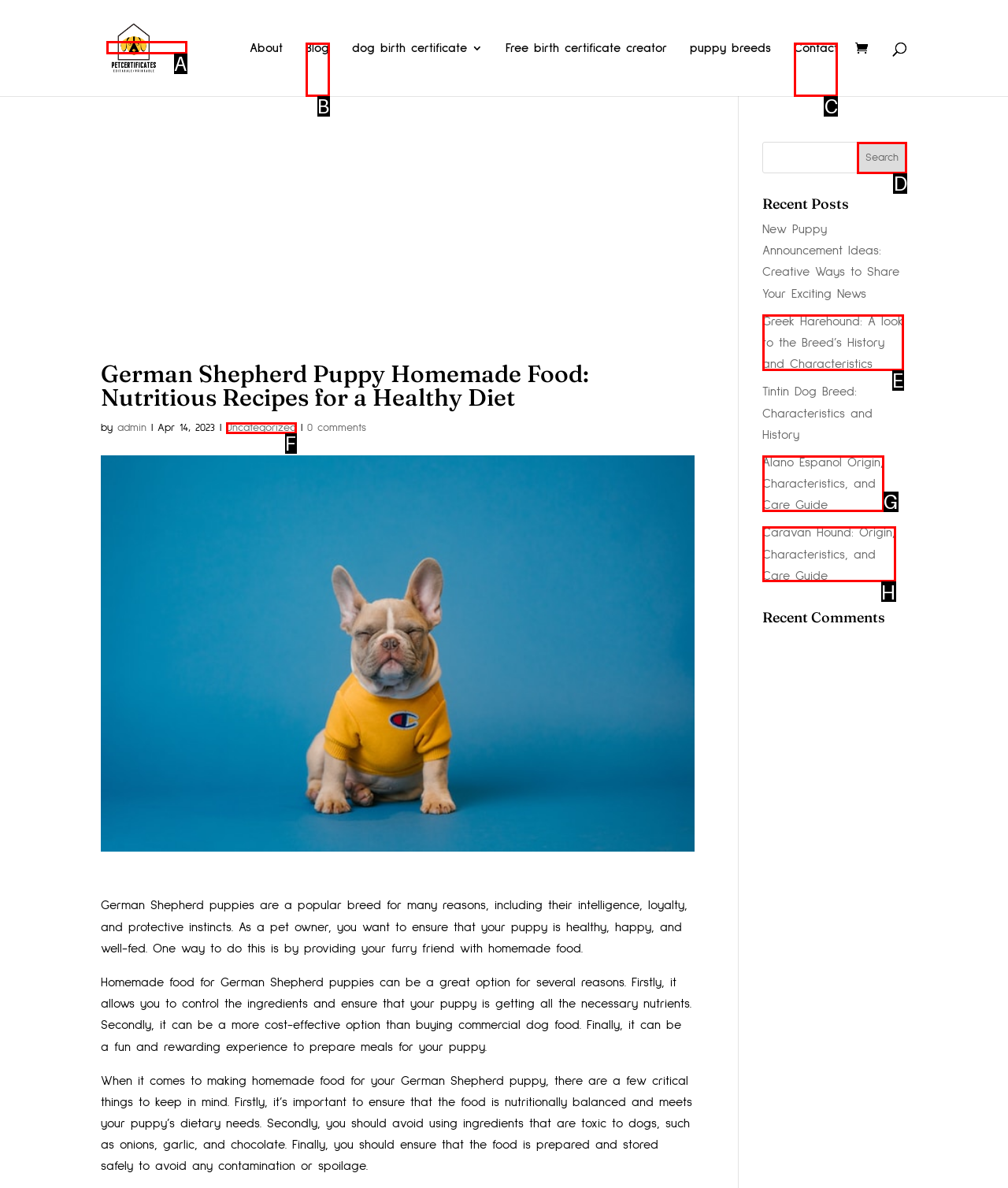From the given options, choose the one to complete the task: Contact us
Indicate the letter of the correct option.

C